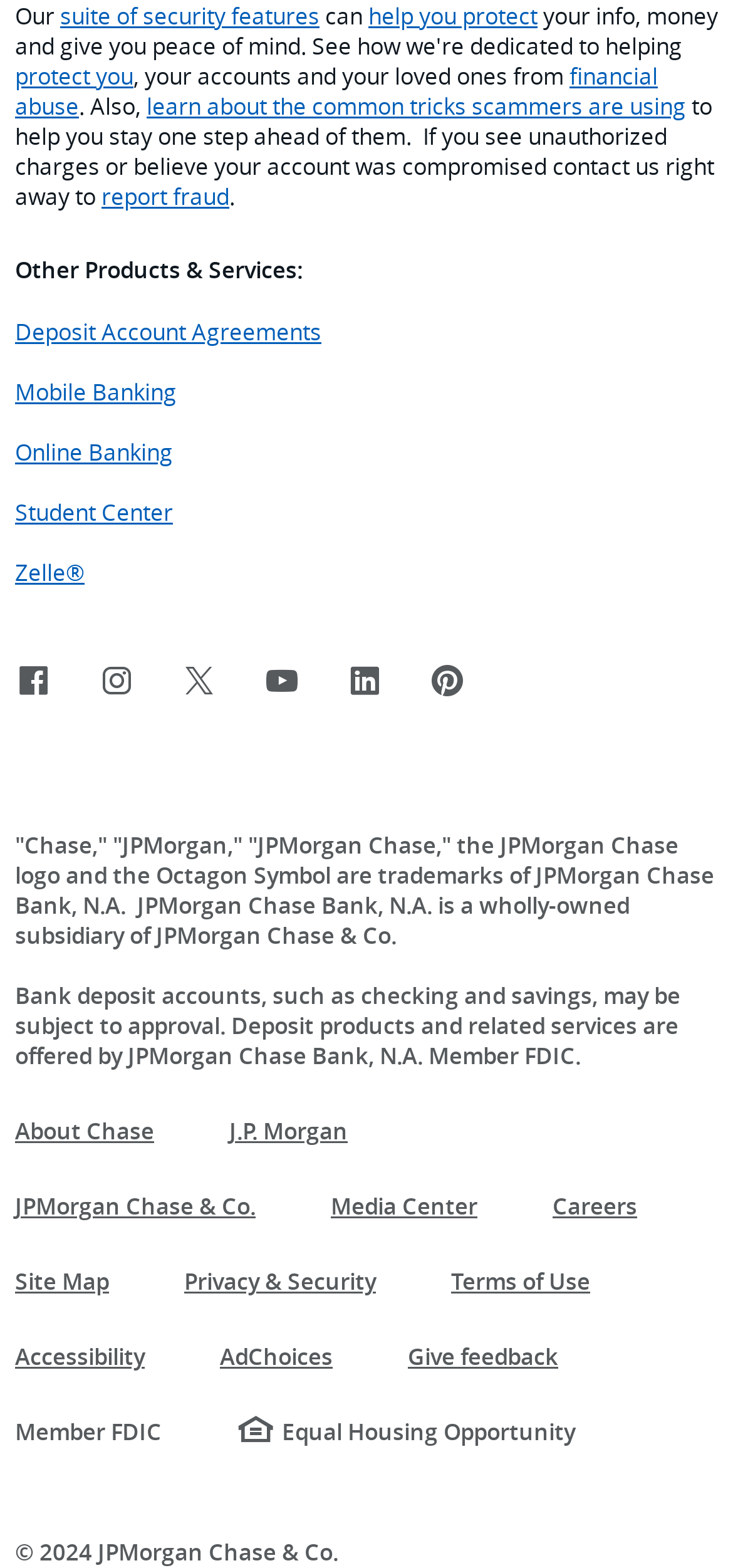Based on the element description: "Privacy & Security", identify the bounding box coordinates for this UI element. The coordinates must be four float numbers between 0 and 1, listed as [left, top, right, bottom].

[0.251, 0.807, 0.513, 0.828]